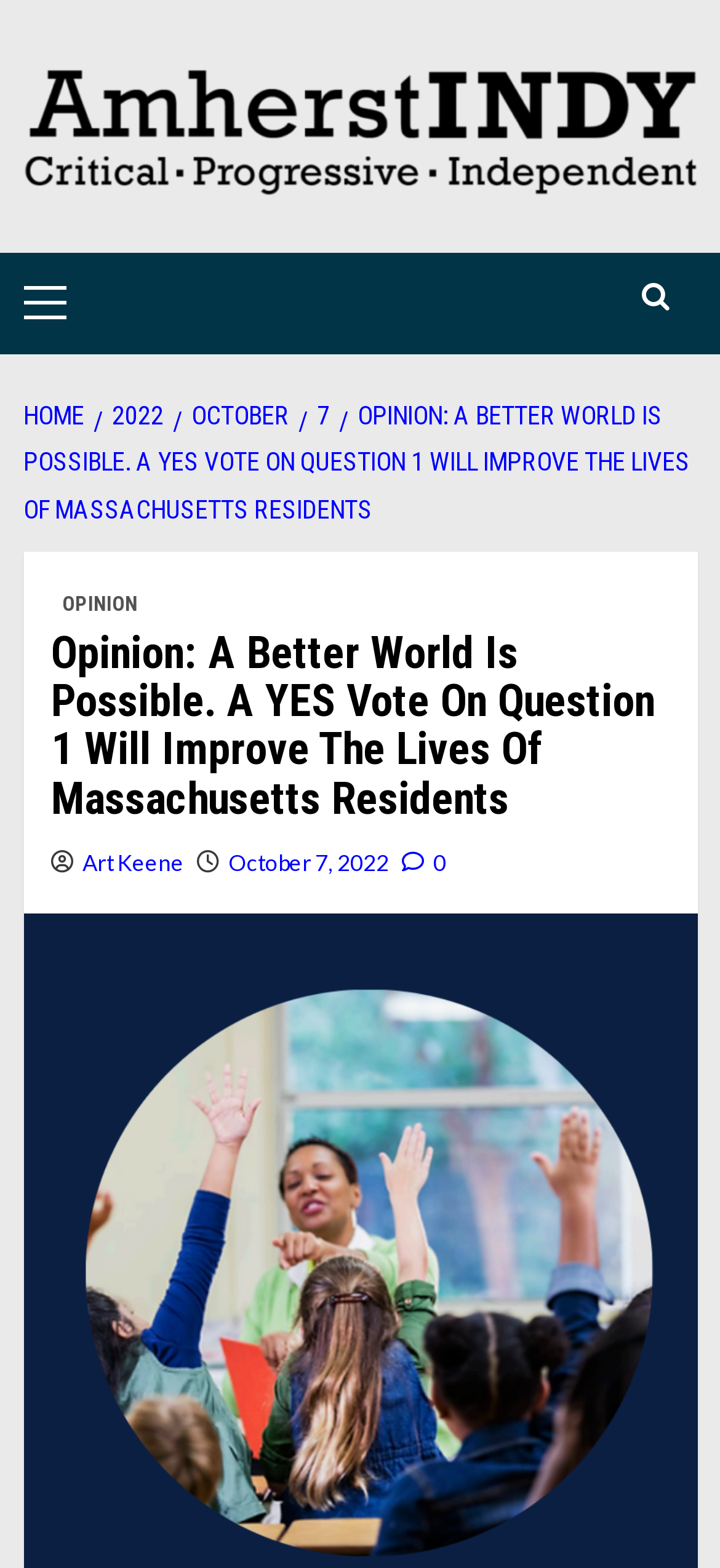Please predict the bounding box coordinates of the element's region where a click is necessary to complete the following instruction: "Read the opinion article". The coordinates should be represented by four float numbers between 0 and 1, i.e., [left, top, right, bottom].

[0.071, 0.401, 0.929, 0.525]